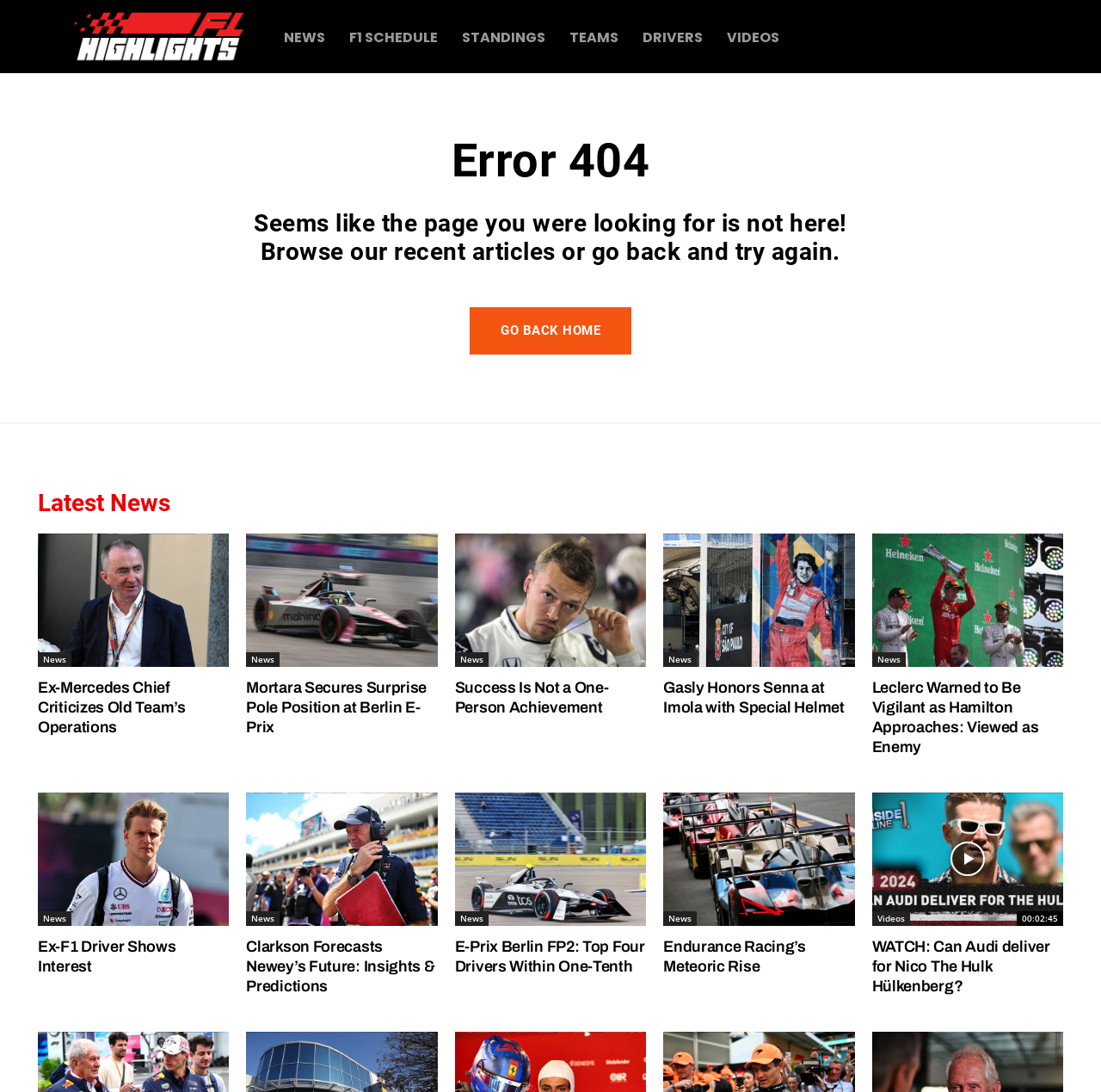What is the name of the section below the error message?
Look at the image and construct a detailed response to the question.

The section below the error message is titled 'Latest News', which is indicated by the heading 'Latest News' and contains a list of news articles.